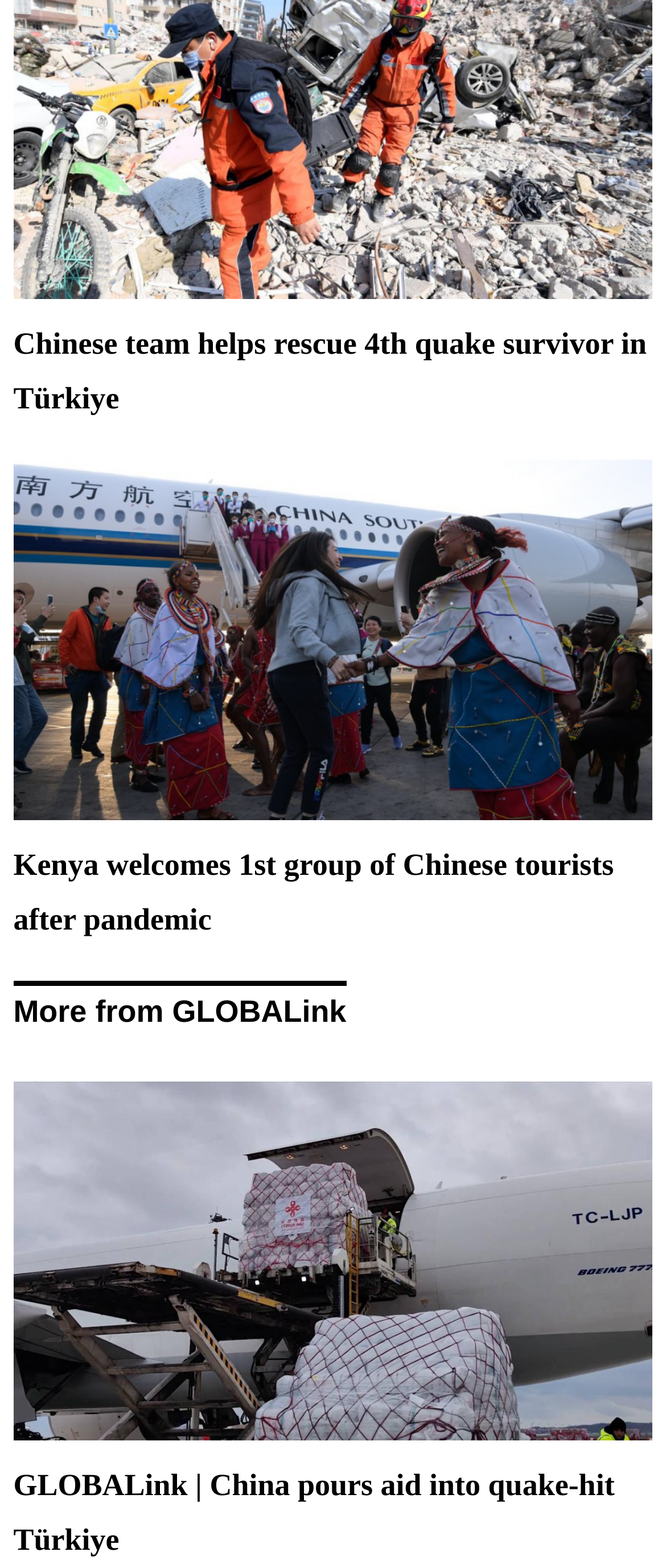Can you give a detailed response to the following question using the information from the image? What is the section title of the last news article?

The last news article has a heading 'GLOBALink | China pours aid into quake-hit Türkiye', which indicates that the section title is GLOBALink.